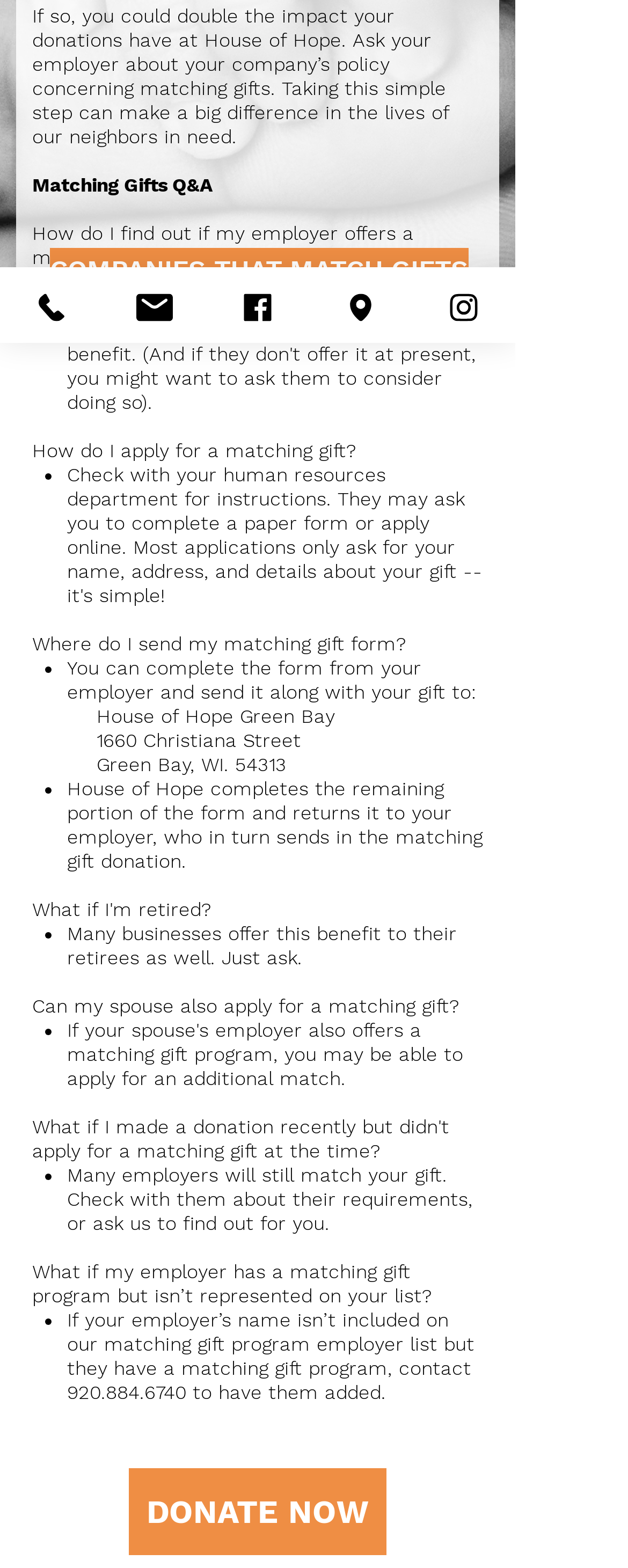Given the following UI element description: "Wix.com", find the bounding box coordinates in the webpage screenshot.

None